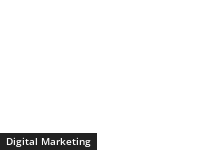Provide a short answer to the following question with just one word or phrase: What is the purpose of the visual?

To engage readers